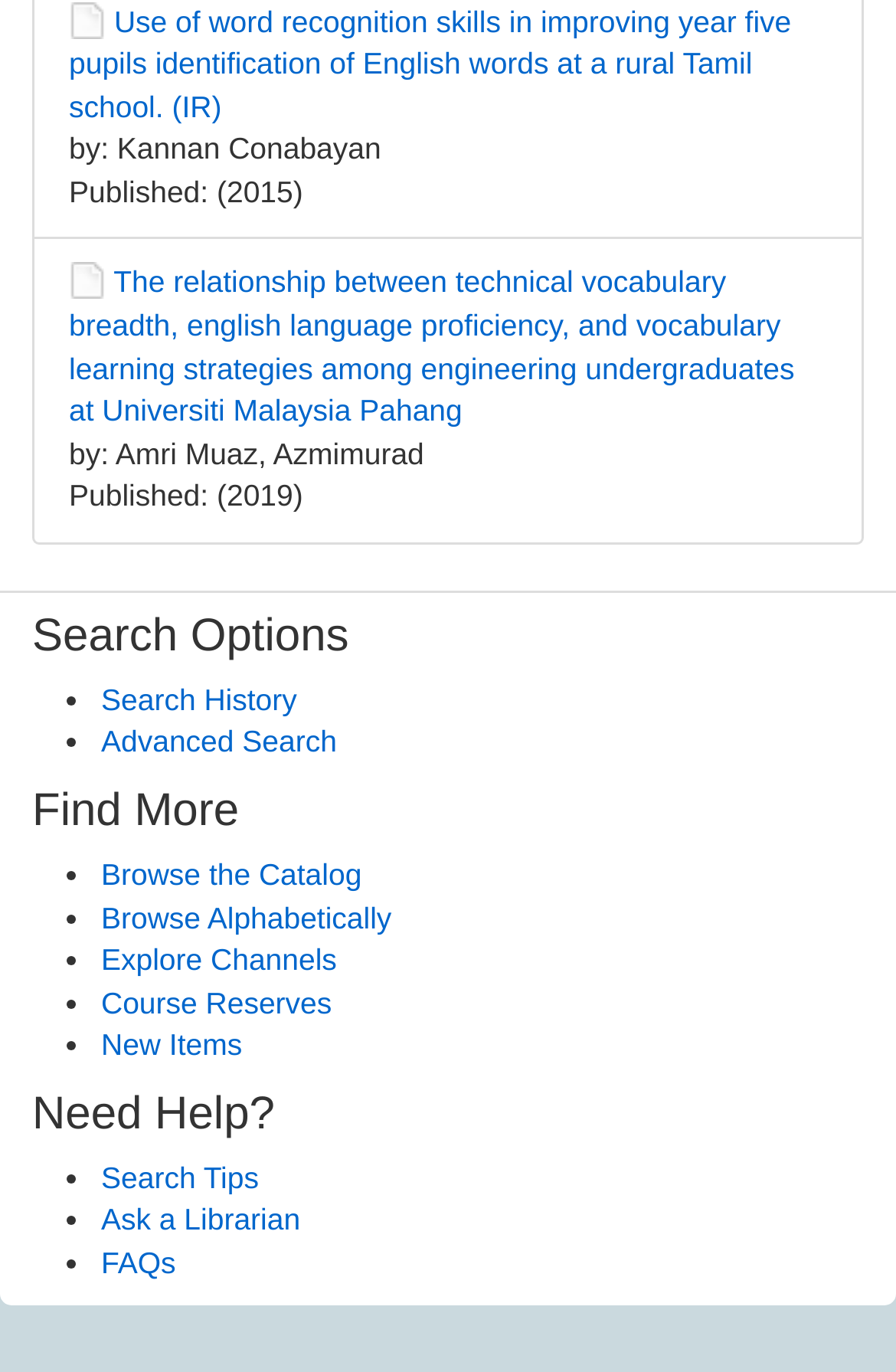Refer to the element description ashley@rippleeffectsalc.com and identify the corresponding bounding box in the screenshot. Format the coordinates as (top-left x, top-left y, bottom-right x, bottom-right y) with values in the range of 0 to 1.

None